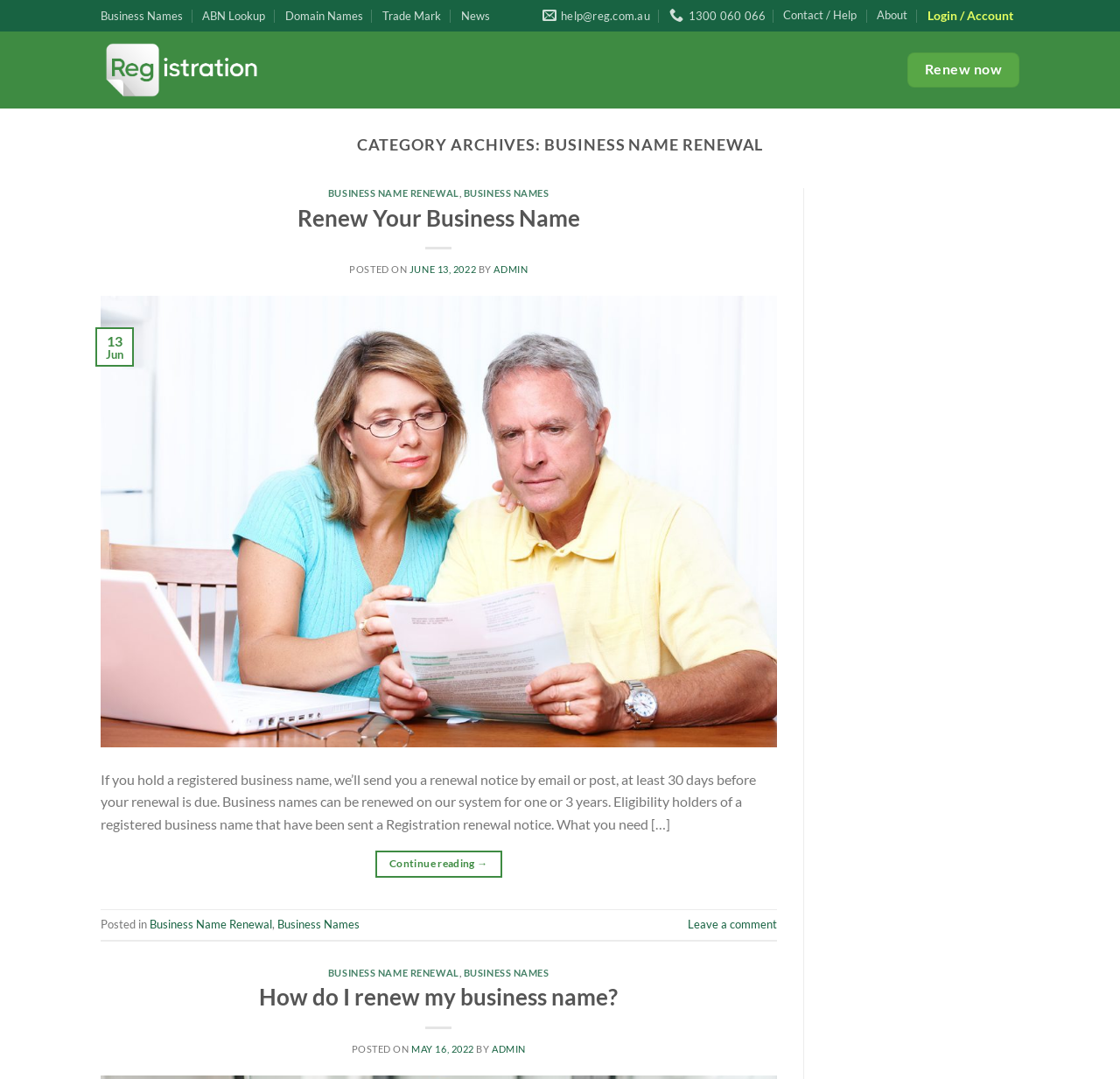Using the details from the image, please elaborate on the following question: What is the purpose of this webpage?

Based on the webpage's content, it appears to be a webpage dedicated to business name renewal, providing information and resources for individuals or businesses looking to renew their business names.